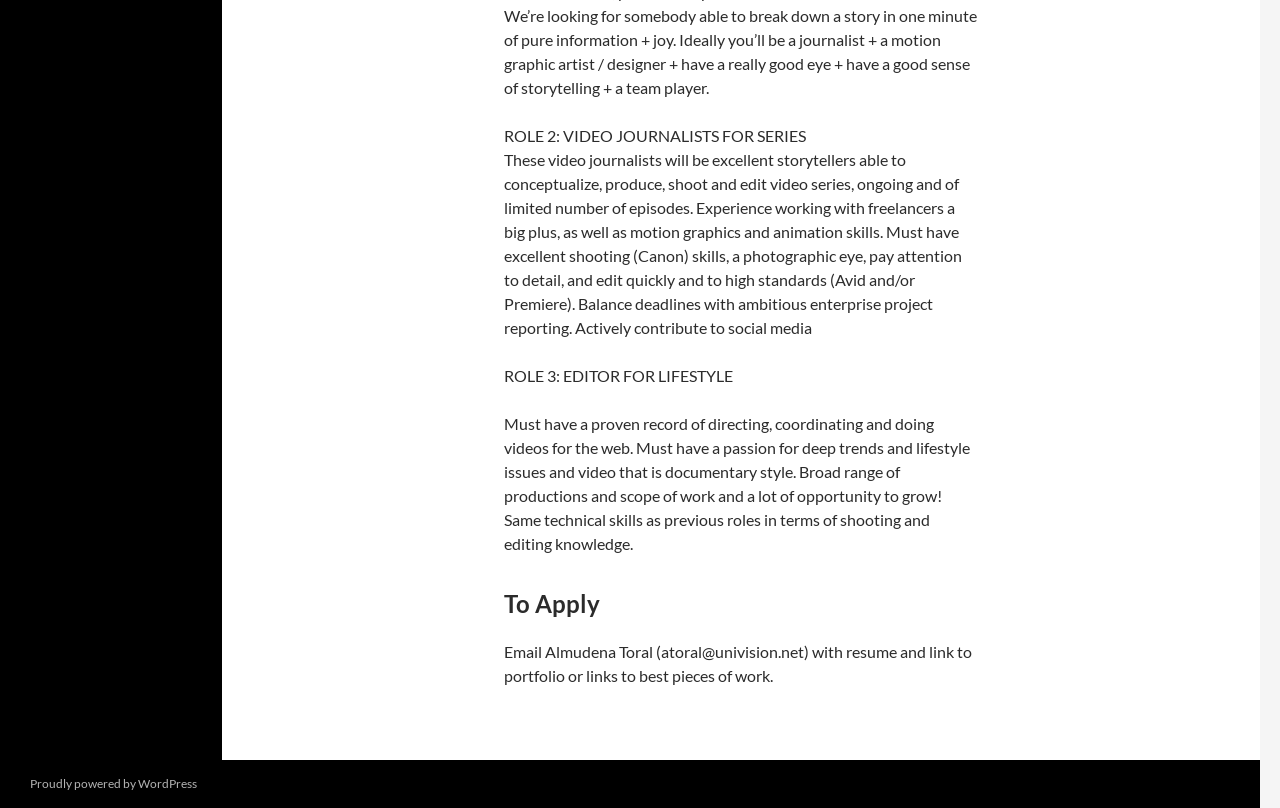Give a one-word or short phrase answer to the question: 
What type of videos is the editor for lifestyle expected to produce?

documentary style